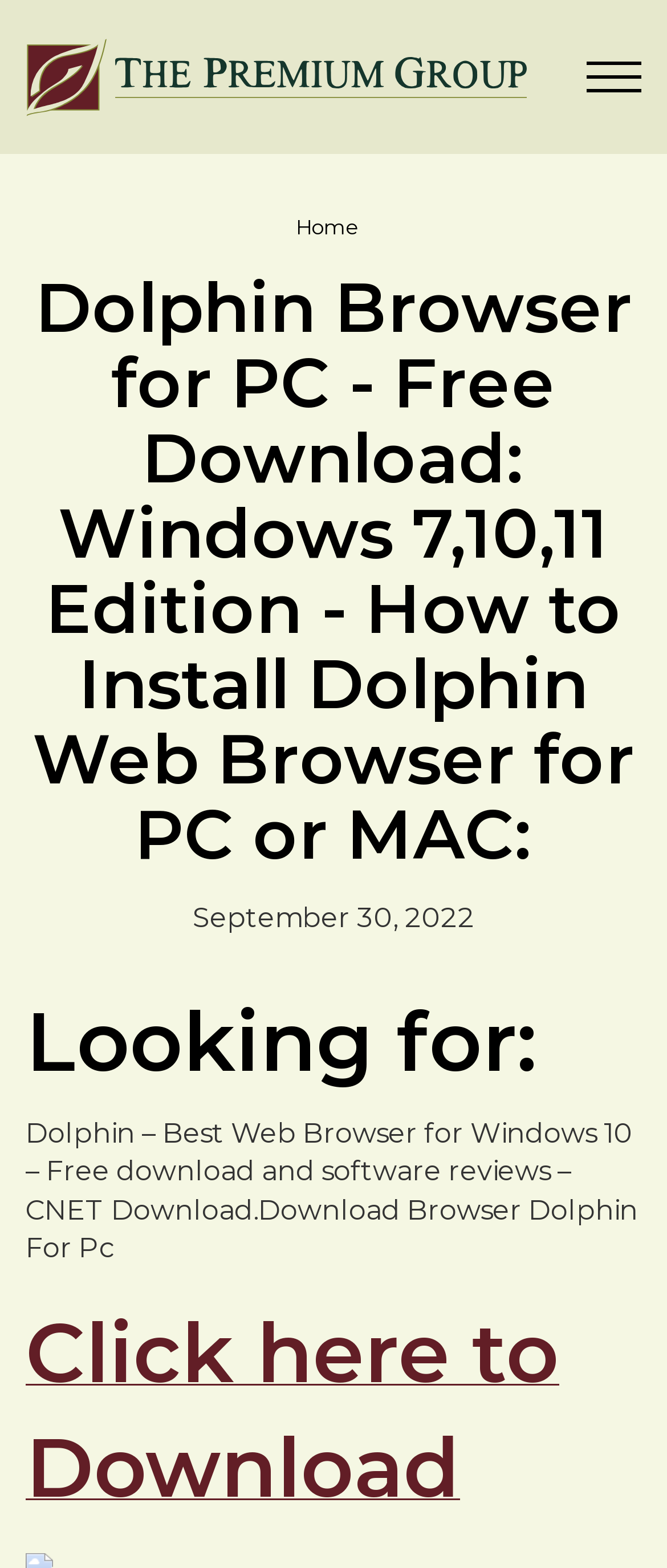Identify the bounding box for the UI element described as: "Home". Ensure the coordinates are four float numbers between 0 and 1, formatted as [left, top, right, bottom].

[0.444, 0.136, 0.533, 0.153]